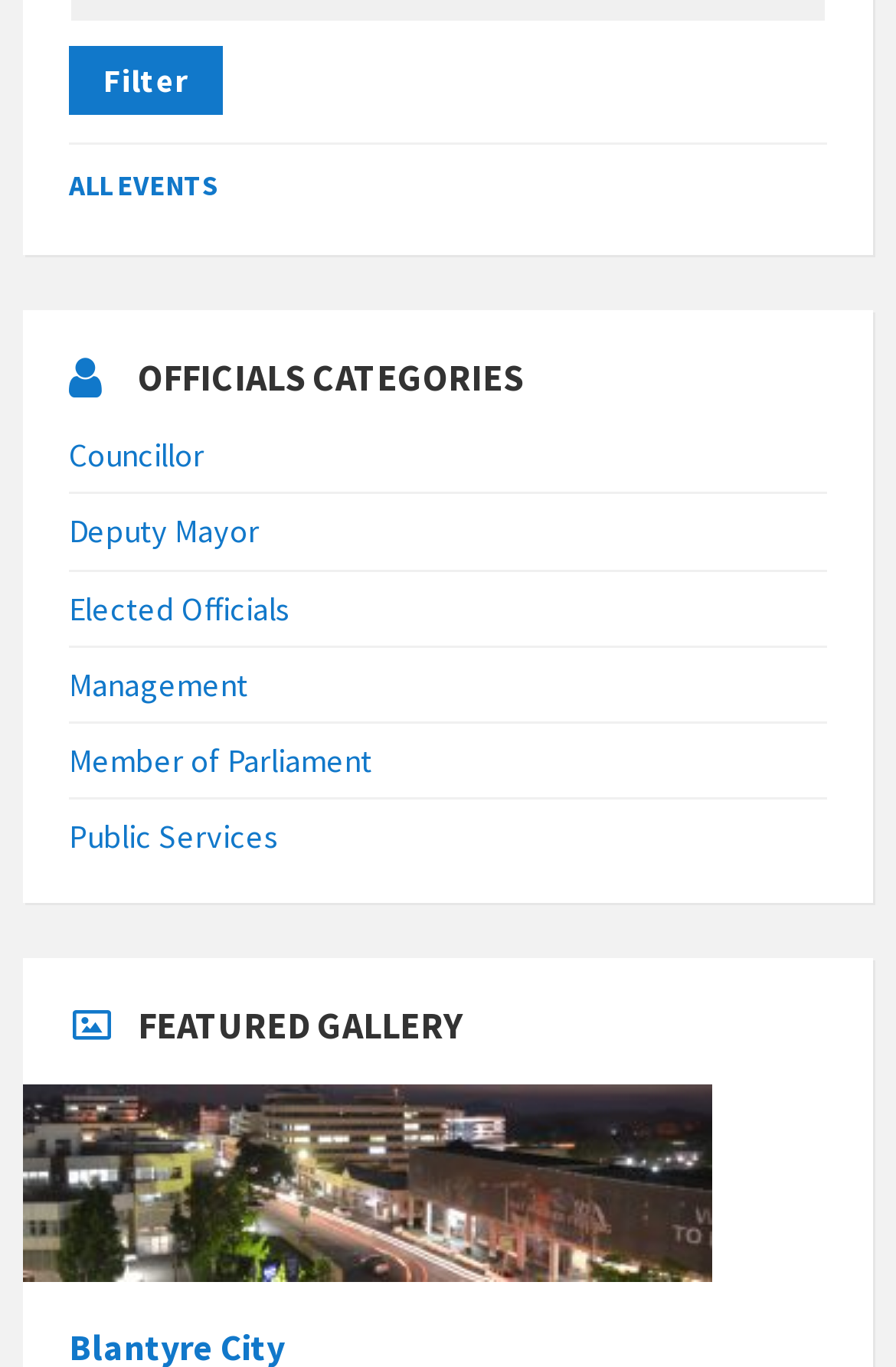Please indicate the bounding box coordinates for the clickable area to complete the following task: "Open 'FEATURED GALLERY'". The coordinates should be specified as four float numbers between 0 and 1, i.e., [left, top, right, bottom].

[0.026, 0.702, 0.974, 0.793]